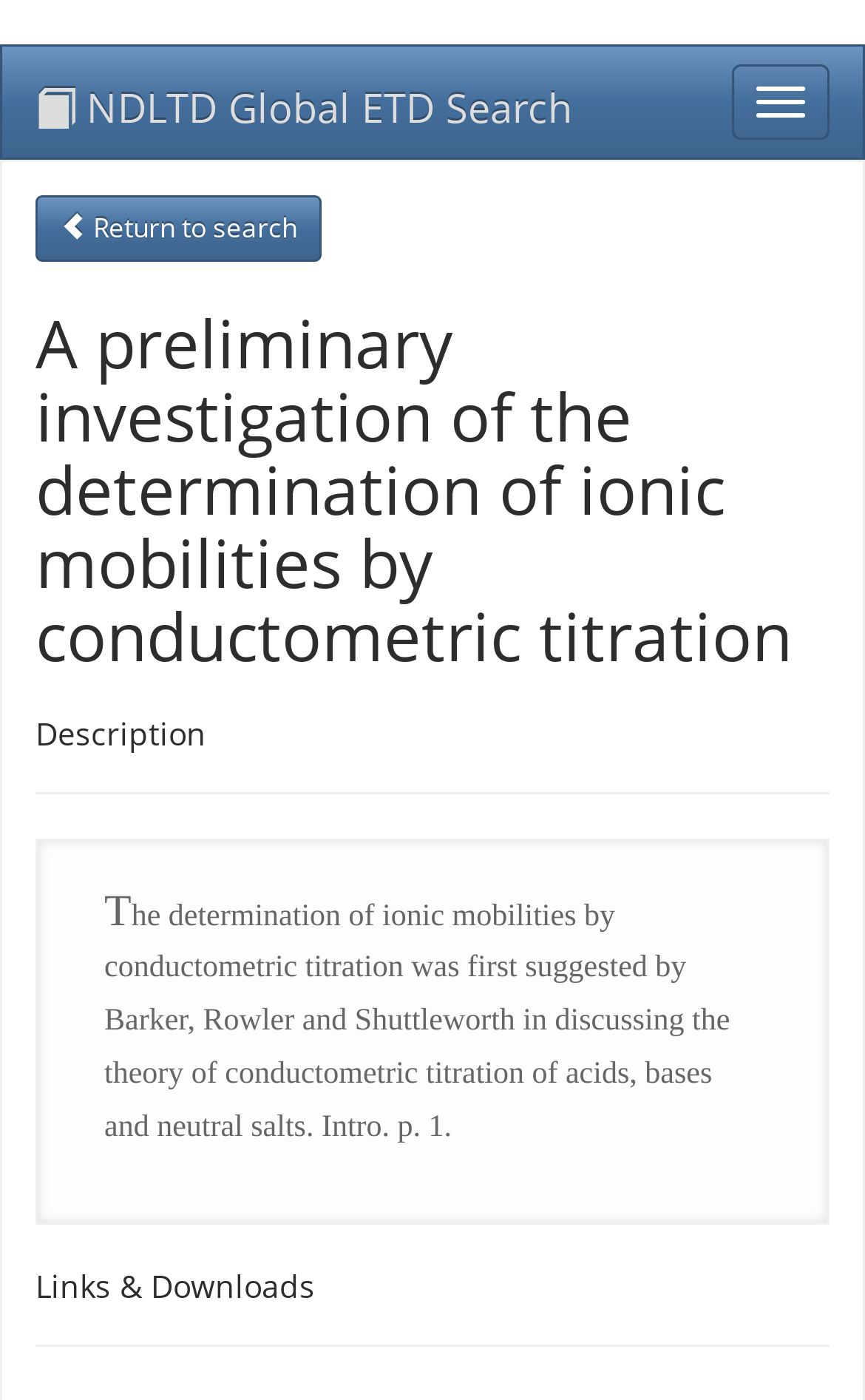Based on the element description: "parent_node: NDLTD Global ETD Search", identify the bounding box coordinates for this UI element. The coordinates must be four float numbers between 0 and 1, listed as [left, top, right, bottom].

[0.846, 0.046, 0.959, 0.1]